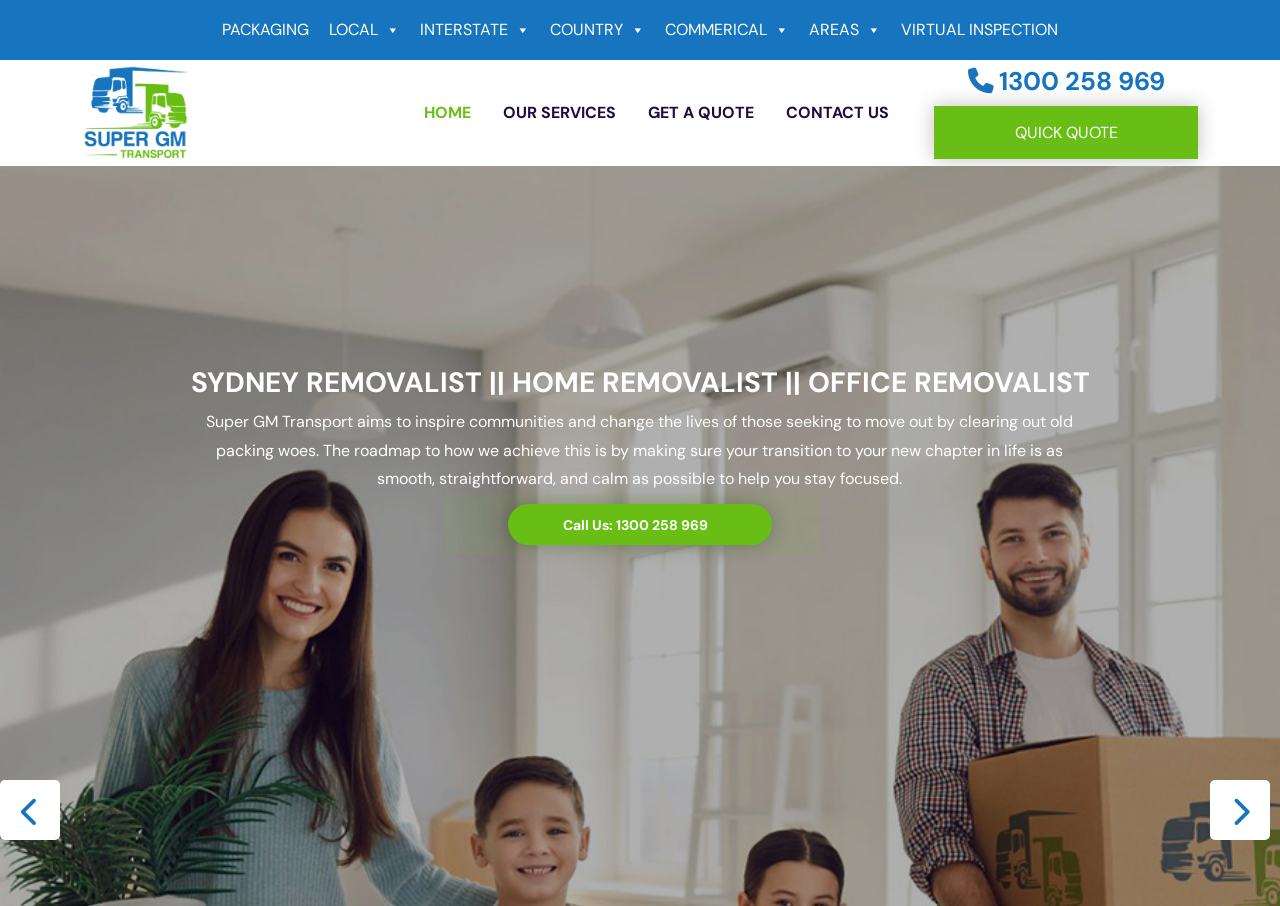Can you give a detailed response to the following question using the information from the image? What is the purpose of the company?

I found the purpose of the company by reading the StaticText element 'Super GM Transport aims to inspire communities and change the lives of those seeking to move out by clearing out old packing woes.' which describes the company's mission.